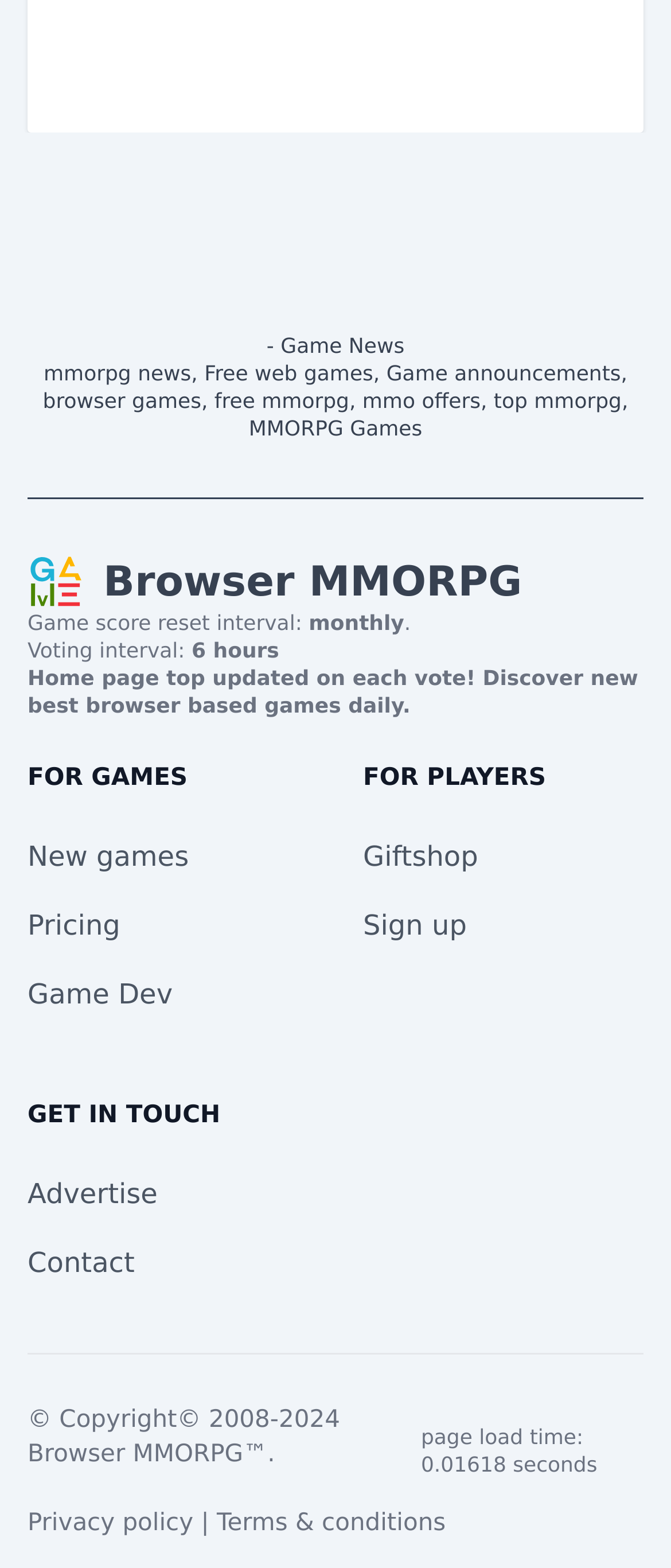Locate the bounding box coordinates of the region to be clicked to comply with the following instruction: "Visit Giftshop". The coordinates must be four float numbers between 0 and 1, in the form [left, top, right, bottom].

[0.541, 0.536, 0.713, 0.557]